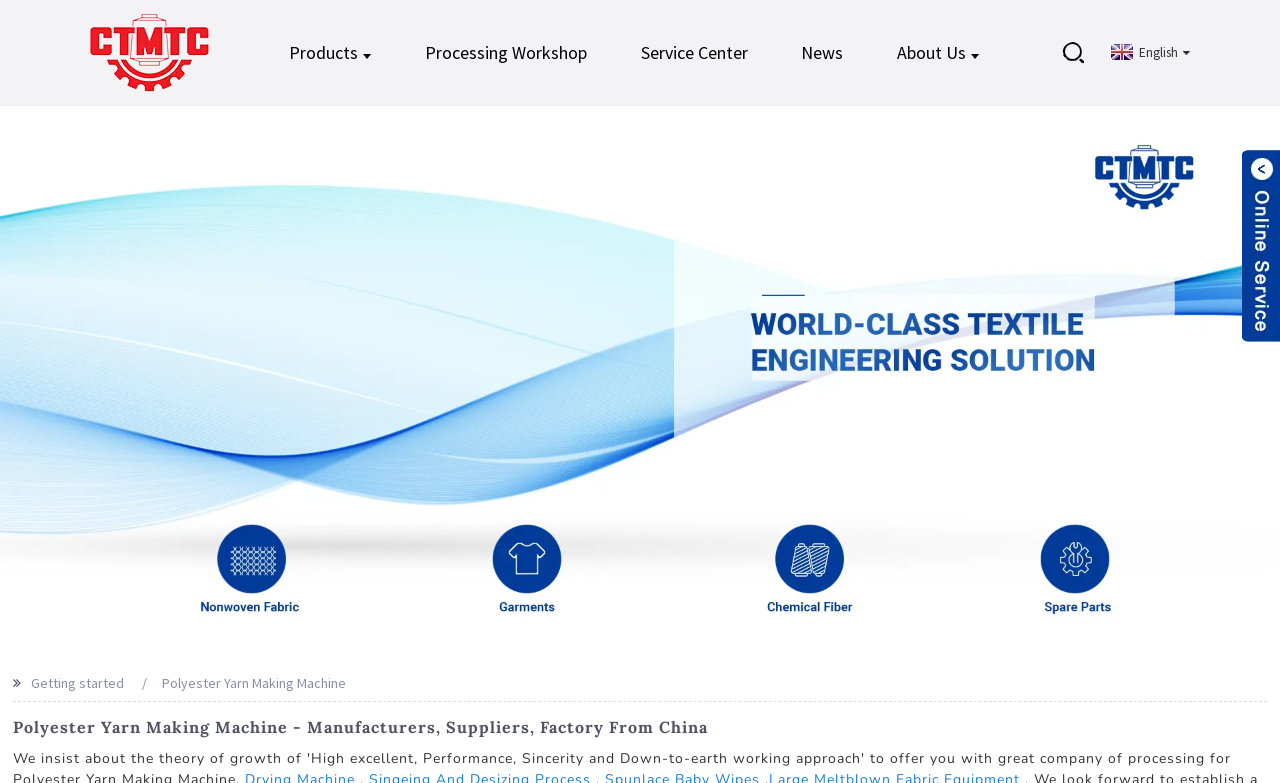Reply to the question below using a single word or brief phrase:
What language is the website currently in?

English